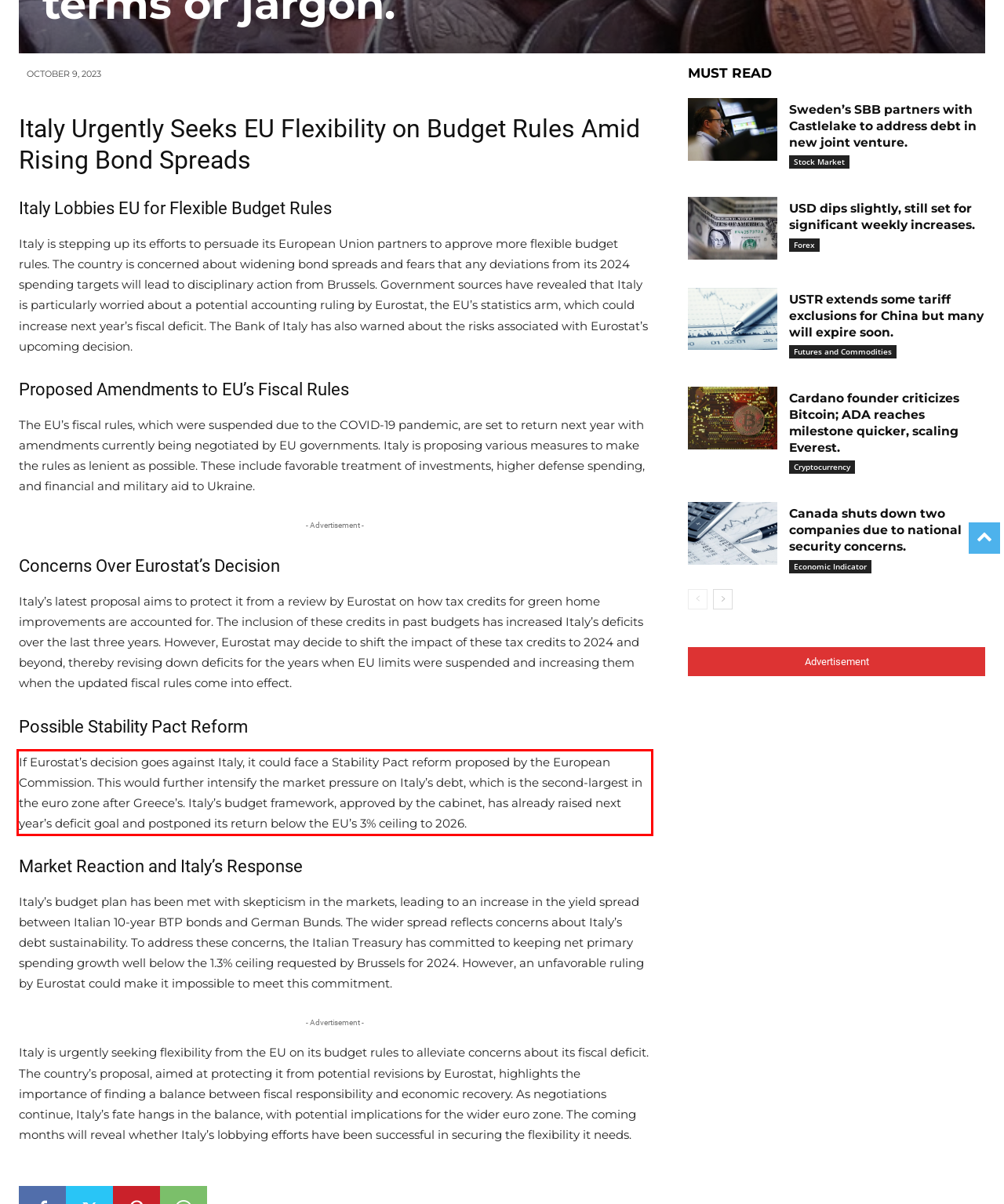Please identify and extract the text content from the UI element encased in a red bounding box on the provided webpage screenshot.

If Eurostat’s decision goes against Italy, it could face a Stability Pact reform proposed by the European Commission. This would further intensify the market pressure on Italy’s debt, which is the second-largest in the euro zone after Greece’s. Italy’s budget framework, approved by the cabinet, has already raised next year’s deficit goal and postponed its return below the EU’s 3% ceiling to 2026.